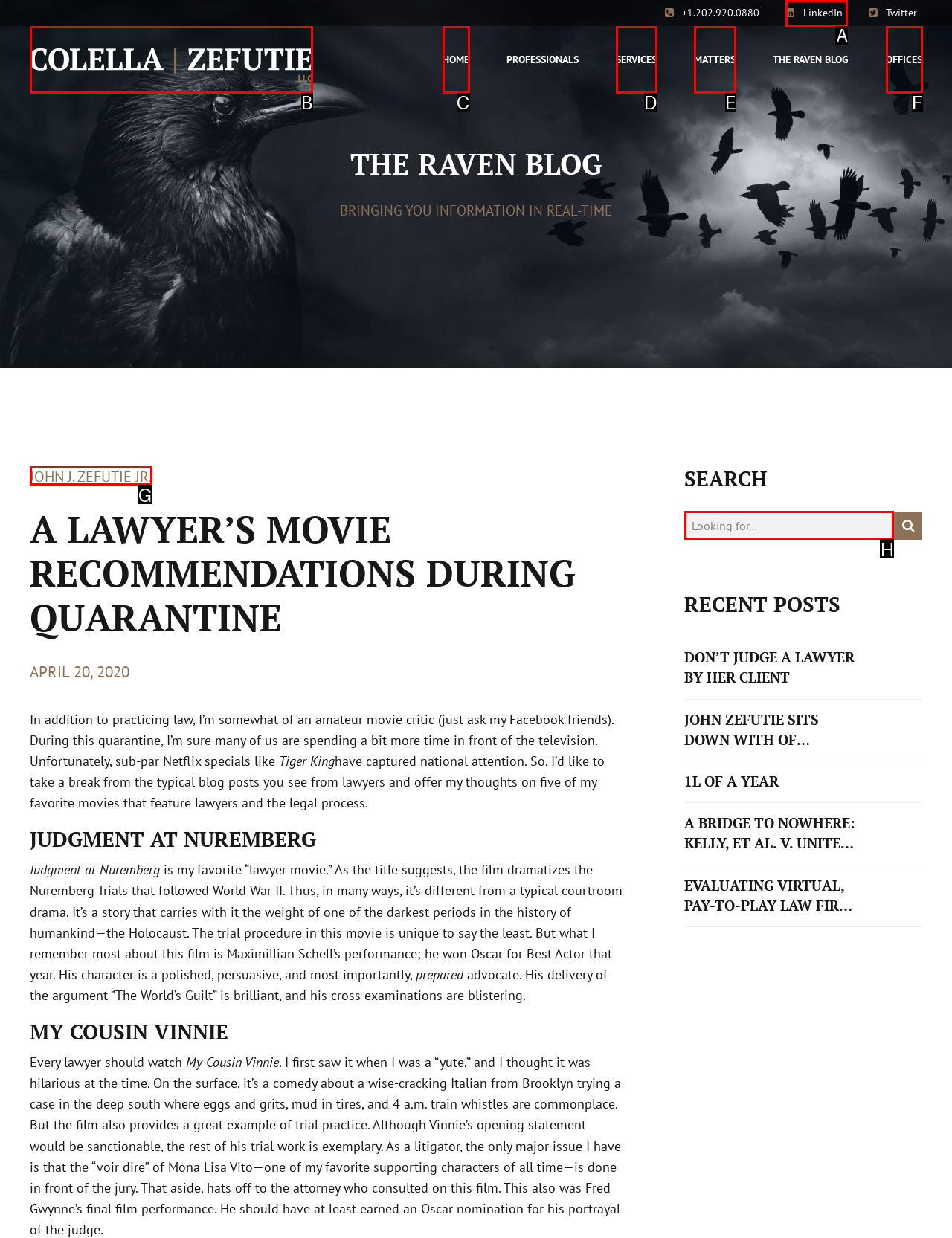Find the appropriate UI element to complete the task: search for something. Indicate your choice by providing the letter of the element.

H